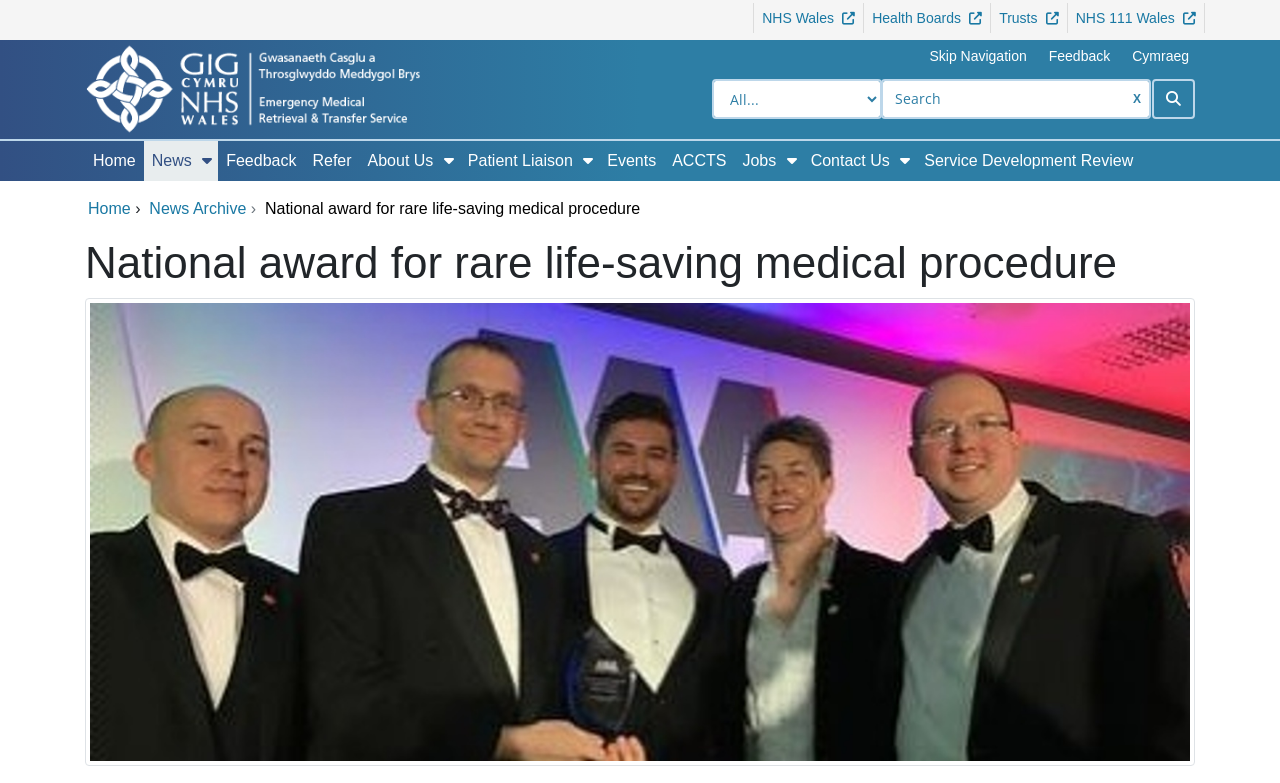Your task is to extract the text of the main heading from the webpage.

National award for rare life-saving medical procedure